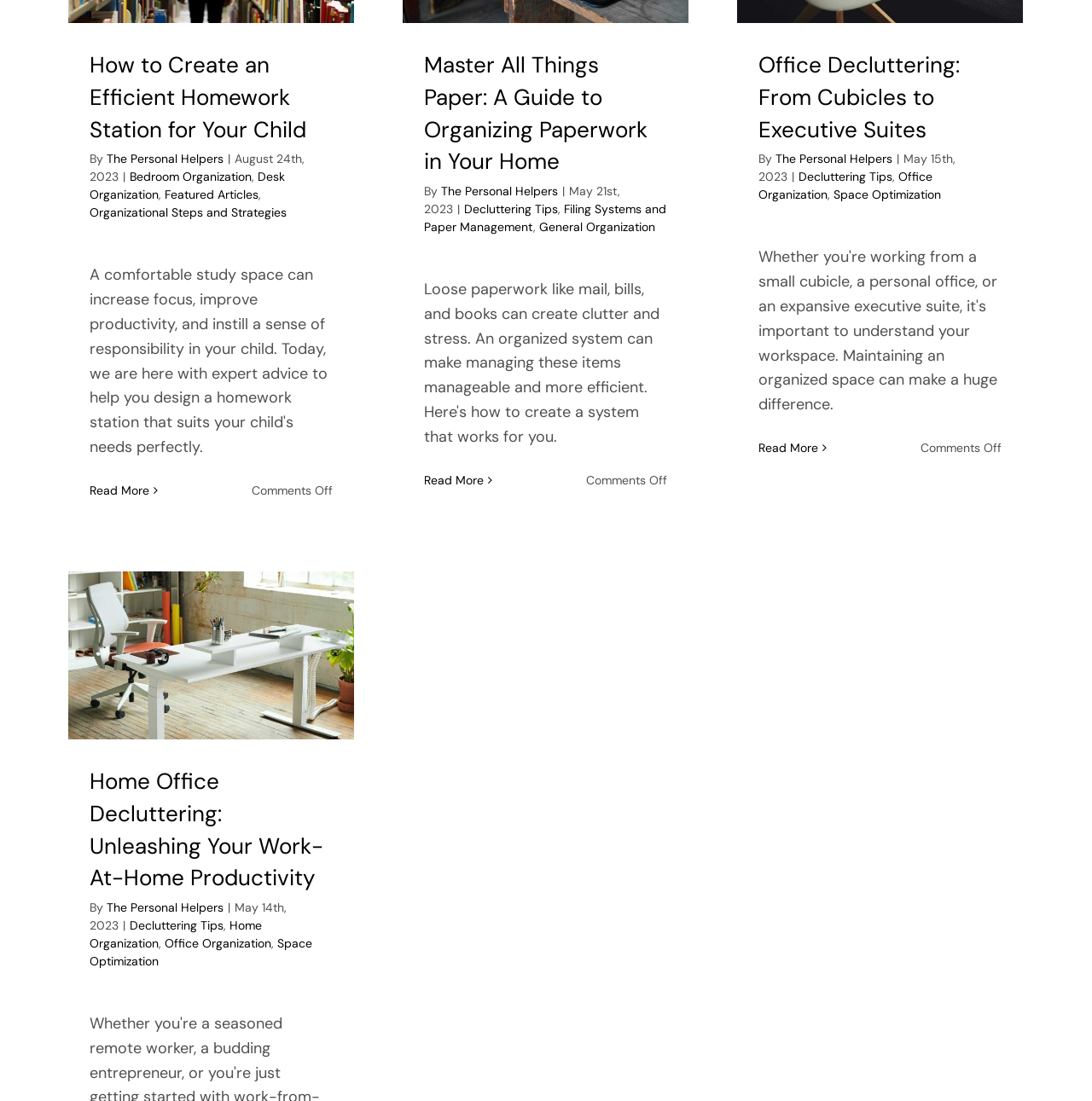Please find the bounding box coordinates of the element's region to be clicked to carry out this instruction: "Explore 'Home Office Decluttering: Unleashing Your Work-At-Home Productivity'".

[0.082, 0.697, 0.296, 0.811]